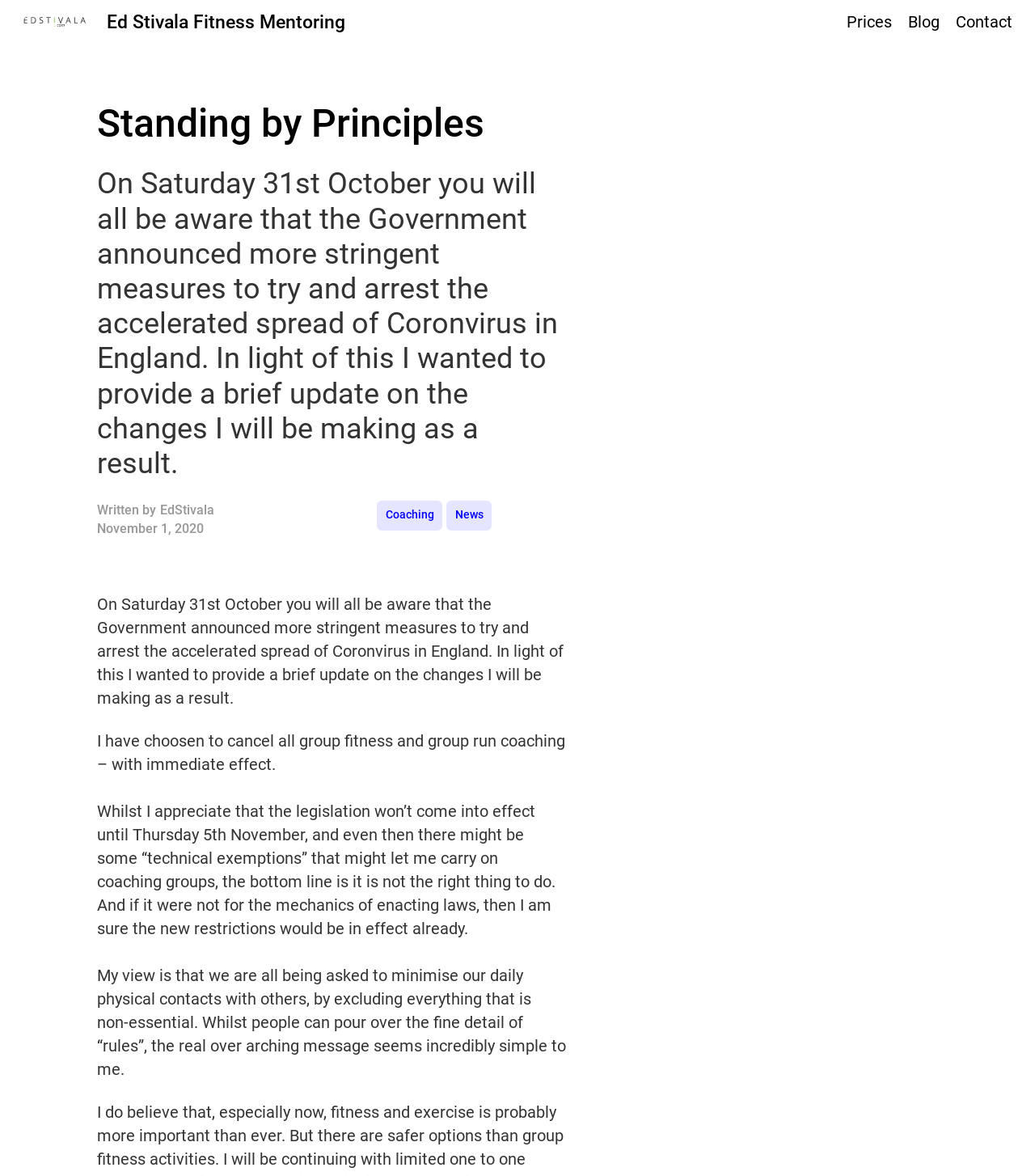Given the element description "News", identify the bounding box of the corresponding UI element.

[0.431, 0.426, 0.475, 0.451]